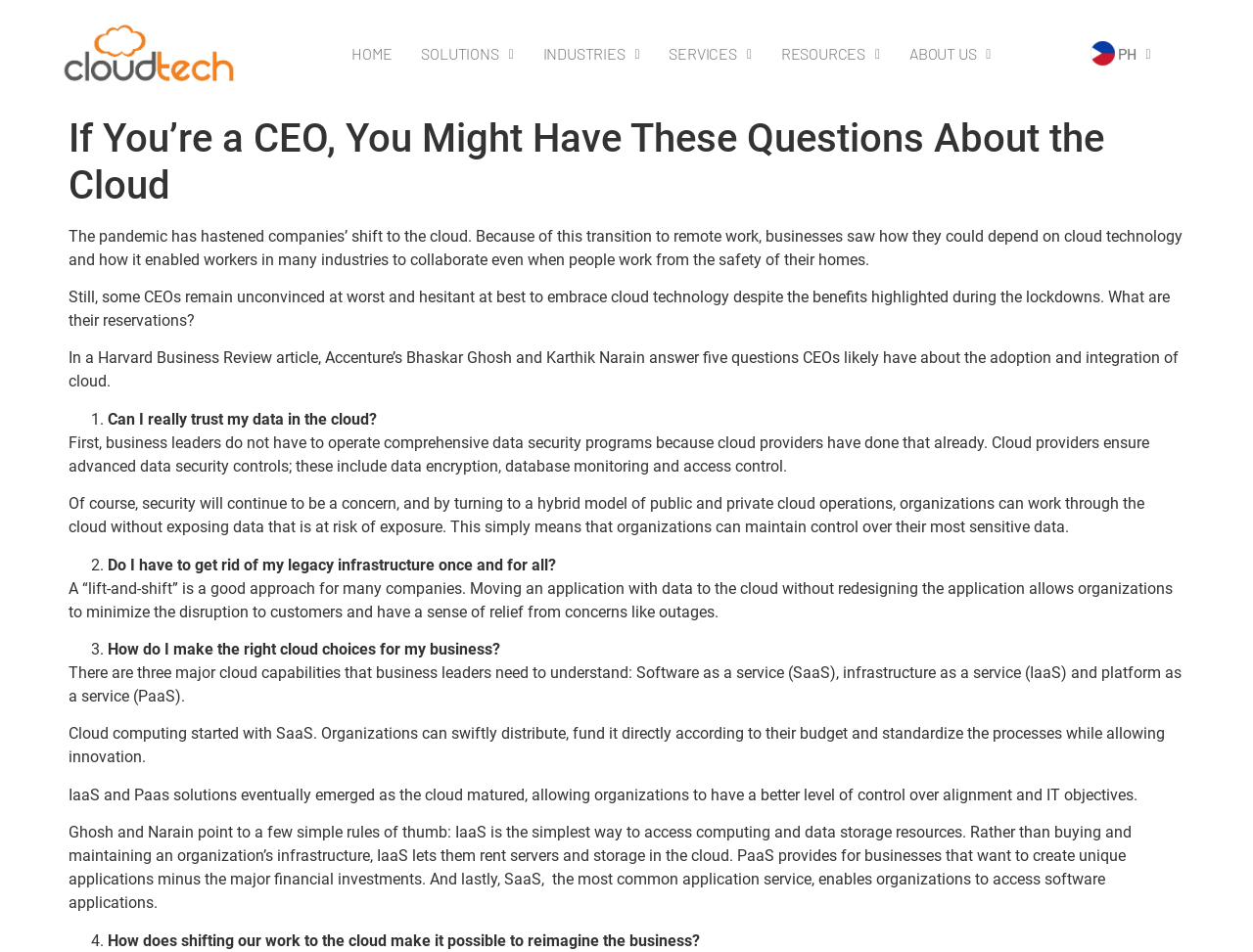How many questions do CEOs likely have about cloud adoption?
Please give a detailed and thorough answer to the question, covering all relevant points.

According to the webpage, a Harvard Business Review article by Accenture's Bhaskar Ghosh and Karthik Narain answers five questions CEOs likely have about the adoption and integration of cloud technology.